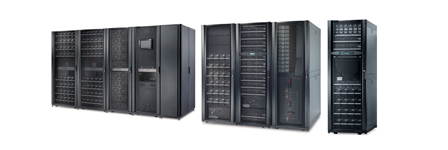Describe all significant details and elements found in the image.

The image showcases a series of high-performance UPS (Uninterruptible Power Supply) systems designed for data centers and facilities. These modular and scalable units are integral for maintaining power reliability and quality in critical applications. On the left, a large unit houses multiple components for extensive power management, suitable for larger setups. The next unit appears more compact, indicating a design tailored for medium-scale operations. The smaller unit on the right emphasizes flexibility, being ideal for limited spaces while still delivering robust 3-phase power solutions ranging from 10 to 500 kW. Each unit reflects advanced engineering, ensuring continuous and clean power availability, vital for uninterrupted operation in IT environments.